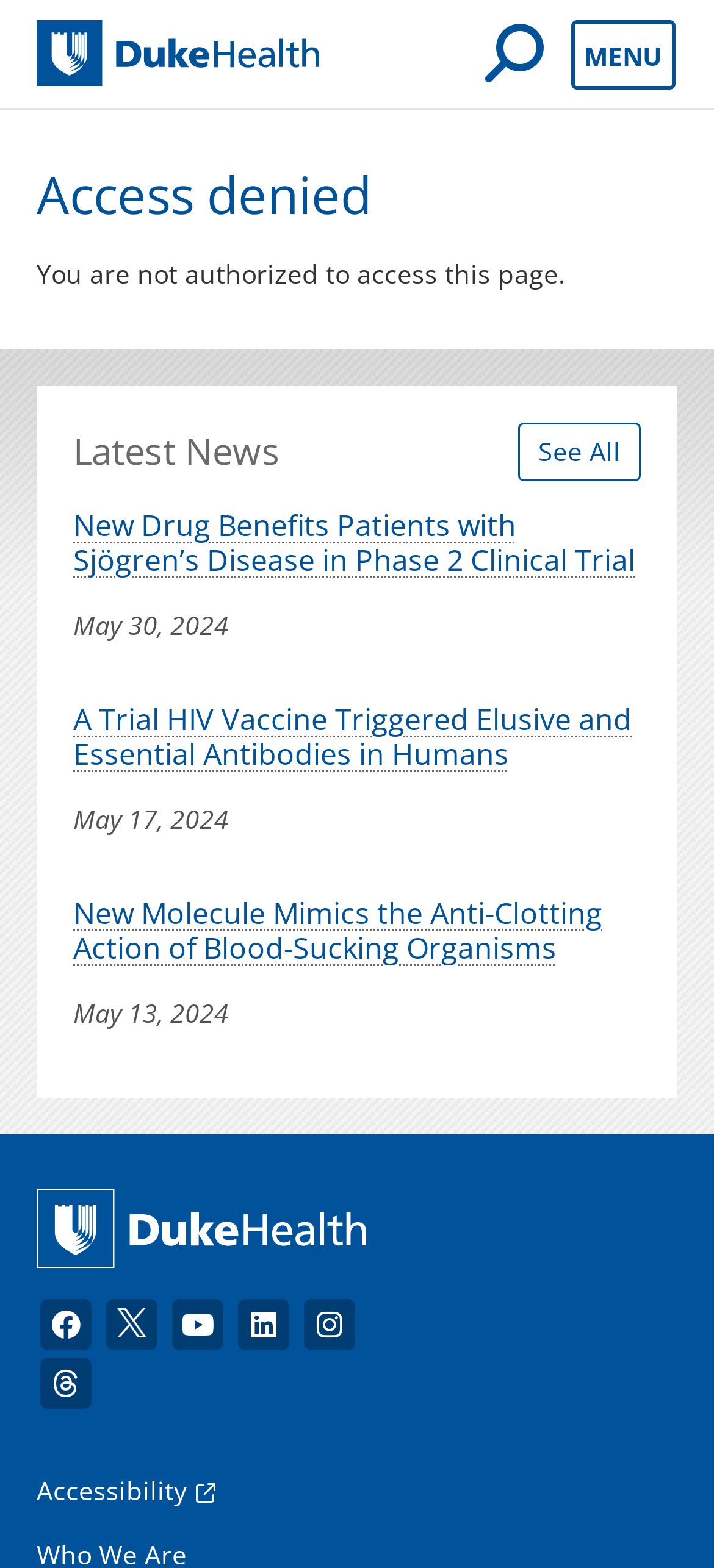Please identify the bounding box coordinates of the element that needs to be clicked to execute the following command: "Follow Duke Health on Facebook". Provide the bounding box using four float numbers between 0 and 1, formatted as [left, top, right, bottom].

[0.051, 0.826, 0.133, 0.863]